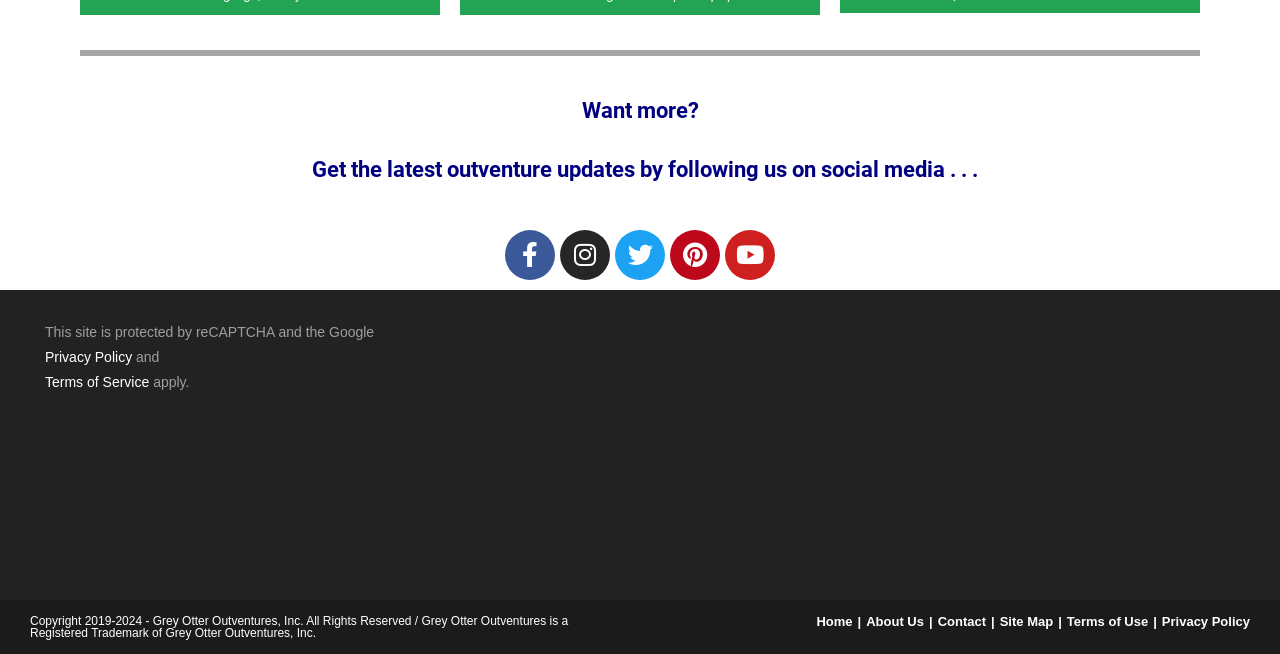Give the bounding box coordinates for the element described by: "Terms of Service".

[0.035, 0.572, 0.117, 0.597]